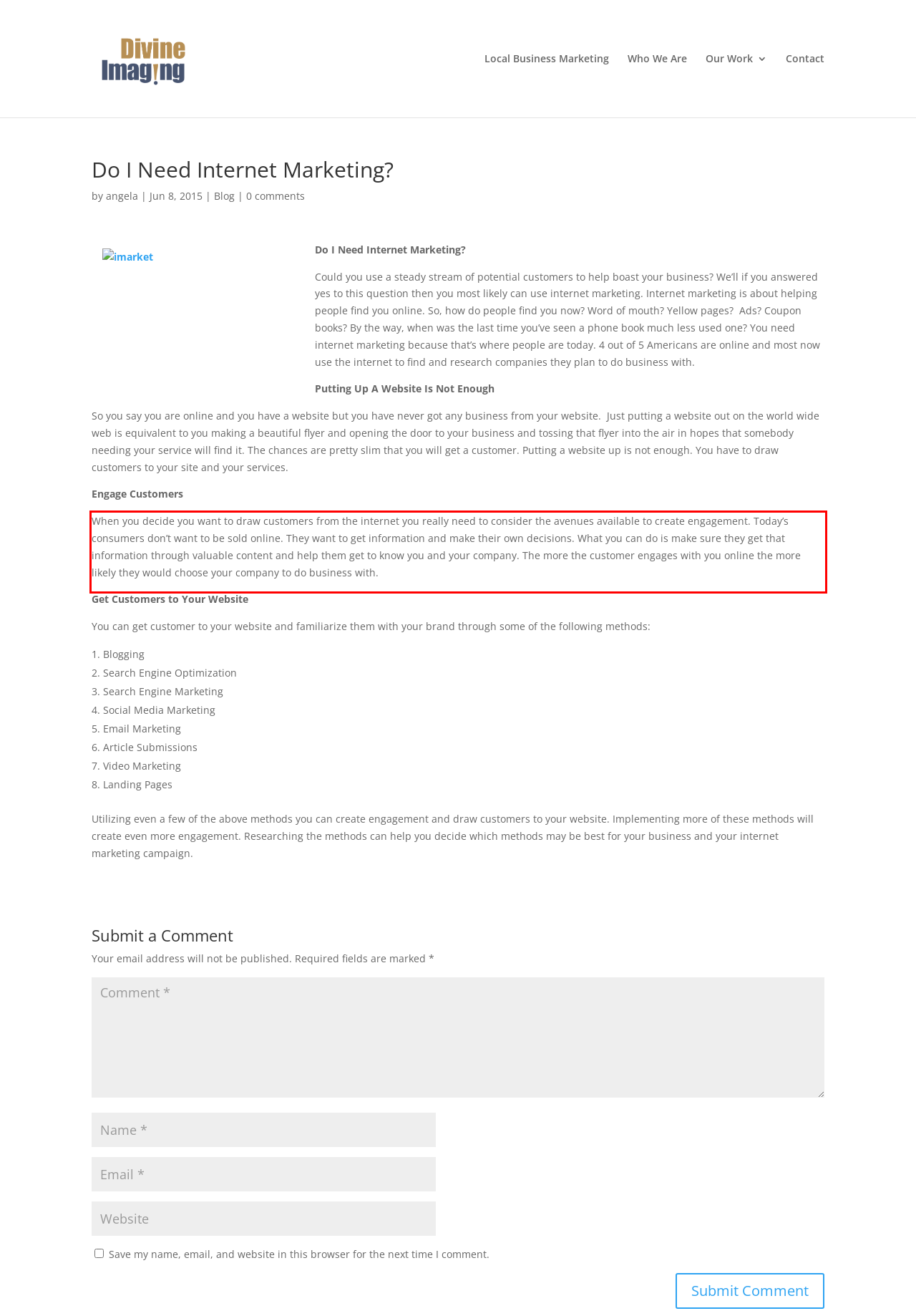Look at the webpage screenshot and recognize the text inside the red bounding box.

When you decide you want to draw customers from the internet you really need to consider the avenues available to create engagement. Today’s consumers don’t want to be sold online. They want to get information and make their own decisions. What you can do is make sure they get that information through valuable content and help them get to know you and your company. The more the customer engages with you online the more likely they would choose your company to do business with.